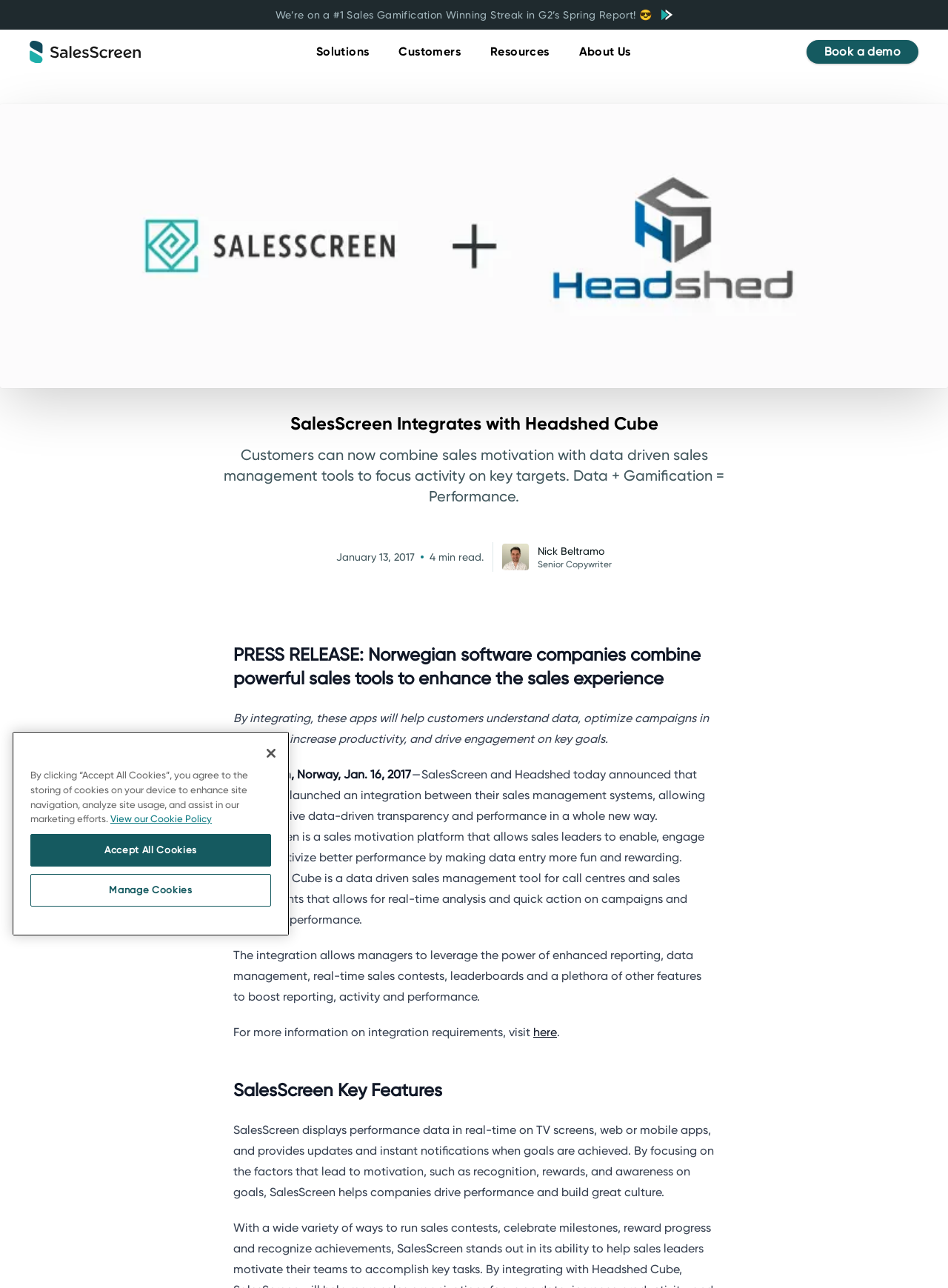Determine the bounding box coordinates for the clickable element required to fulfill the instruction: "Check the Resources section". Provide the coordinates as four float numbers between 0 and 1, i.e., [left, top, right, bottom].

[0.517, 0.035, 0.579, 0.045]